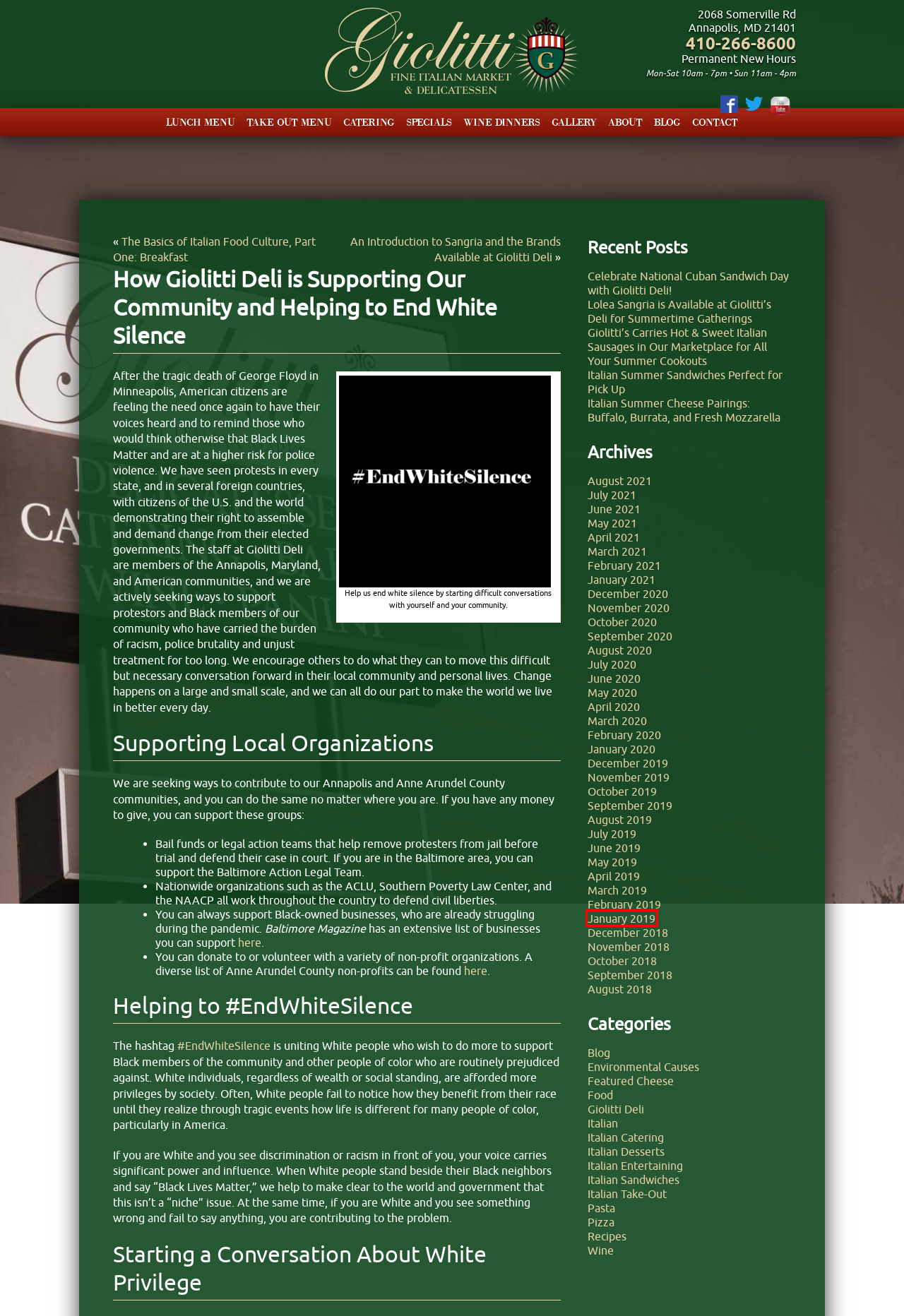Analyze the screenshot of a webpage featuring a red rectangle around an element. Pick the description that best fits the new webpage after interacting with the element inside the red bounding box. Here are the candidates:
A. The Basics of Italian Food Culture, Part One: Breakfast | Giolitti Deli
B. About Us - Authentic Italian Food Market in Annapolis, MD
C. December 2019 - Giolitti Deli
D. May 2019 - Giolitti Deli
E. September 2020 - Giolitti Deli
F. April 2021 - Giolitti Deli
G. November 2019 - Giolitti Deli
H. January 2019 - Giolitti Deli

H